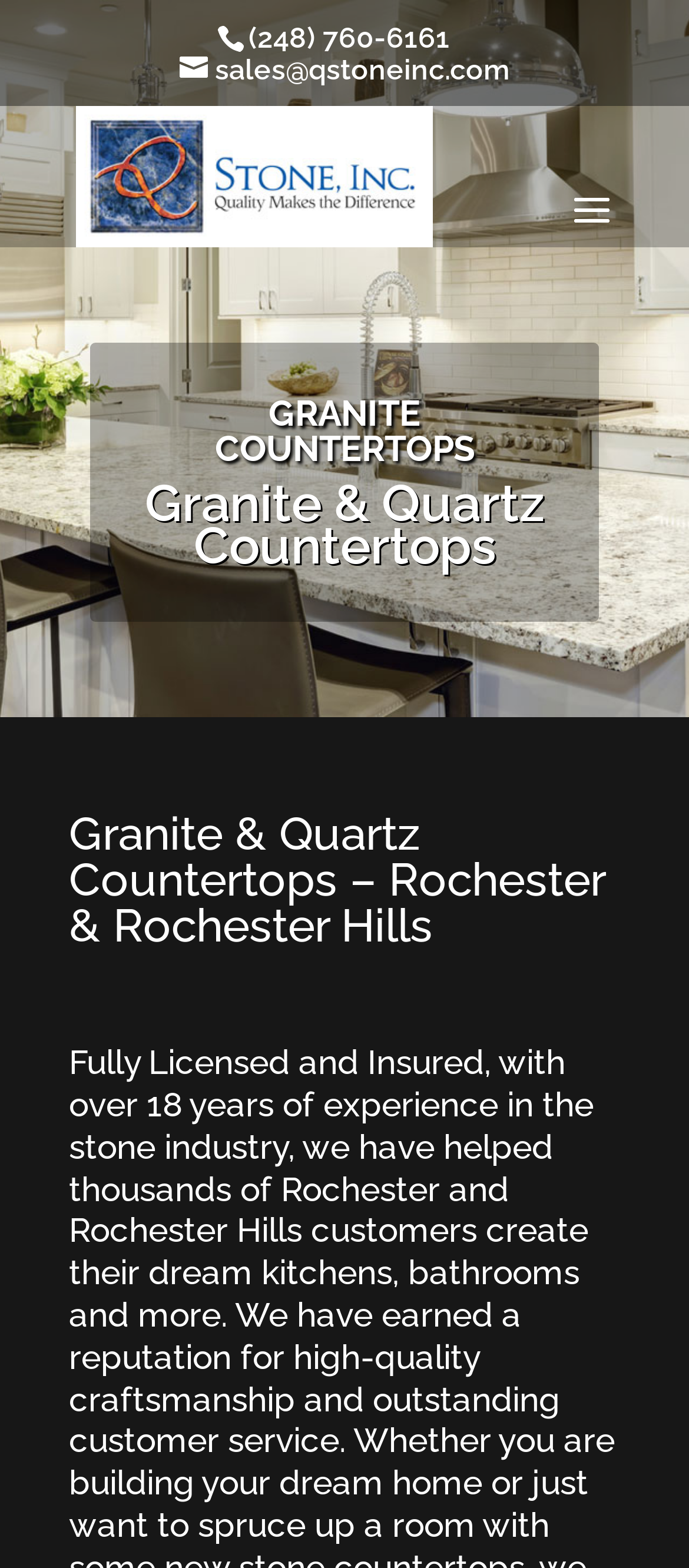Please determine the bounding box of the UI element that matches this description: Box 3 • F5. The coordinates should be given as (top-left x, top-left y, bottom-right x, bottom-right y), with all values between 0 and 1.

None